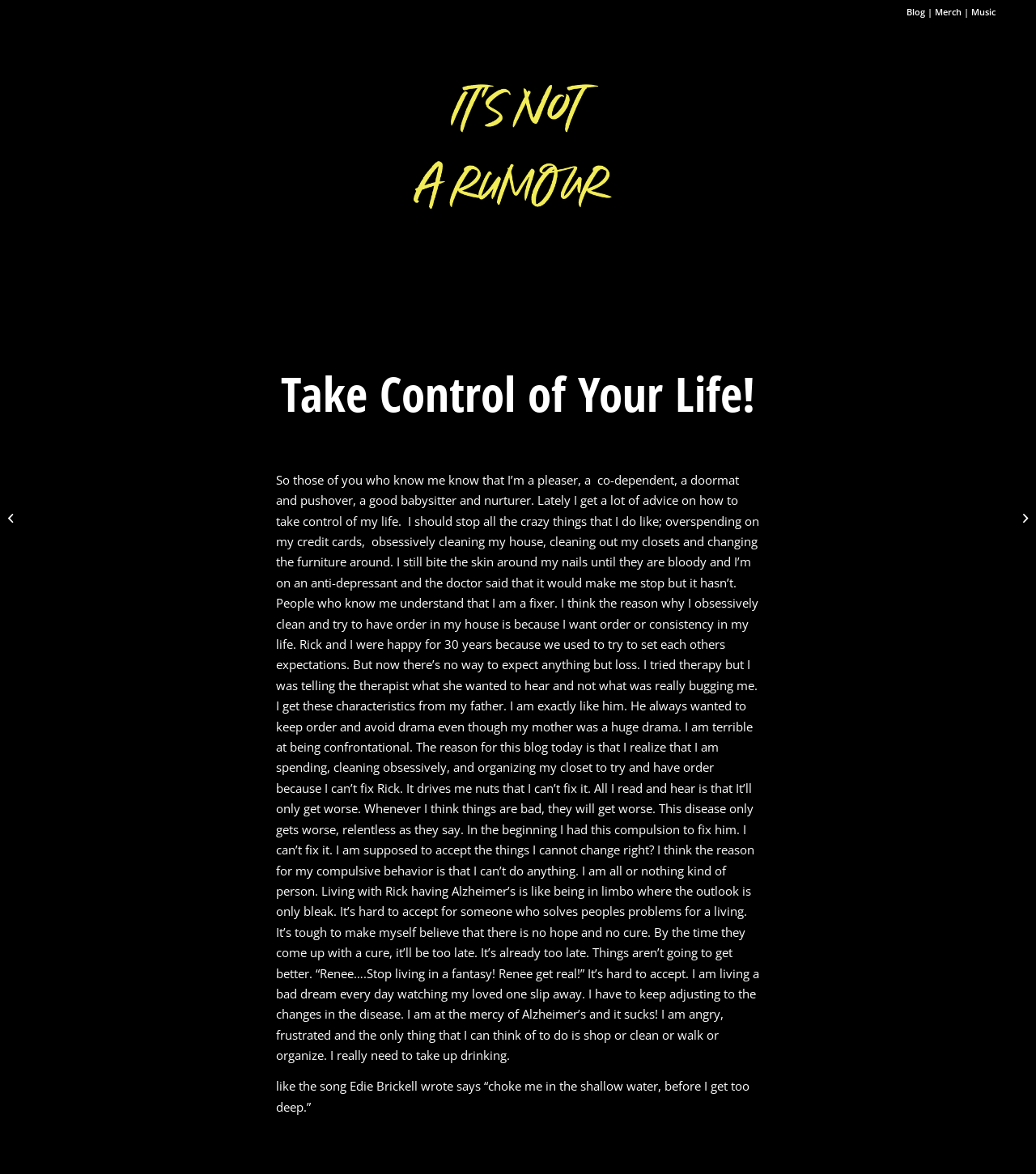Determine the bounding box coordinates in the format (top-left x, top-left y, bottom-right x, bottom-right y). Ensure all values are floating point numbers between 0 and 1. Identify the bounding box of the UI element described by: Merch

[0.902, 0.005, 0.928, 0.015]